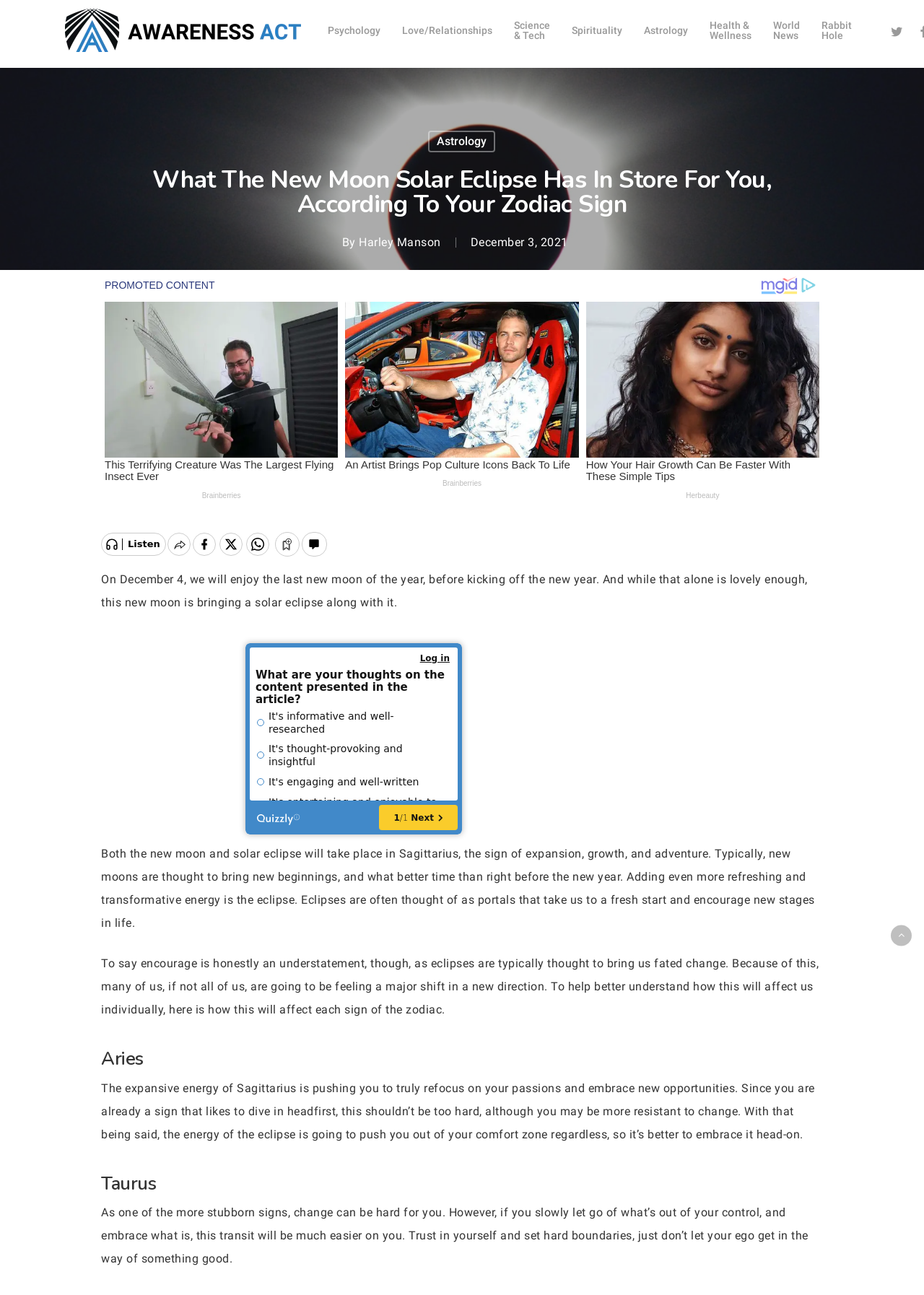Please give a succinct answer using a single word or phrase:
Who is the author of the article?

Harley Manson